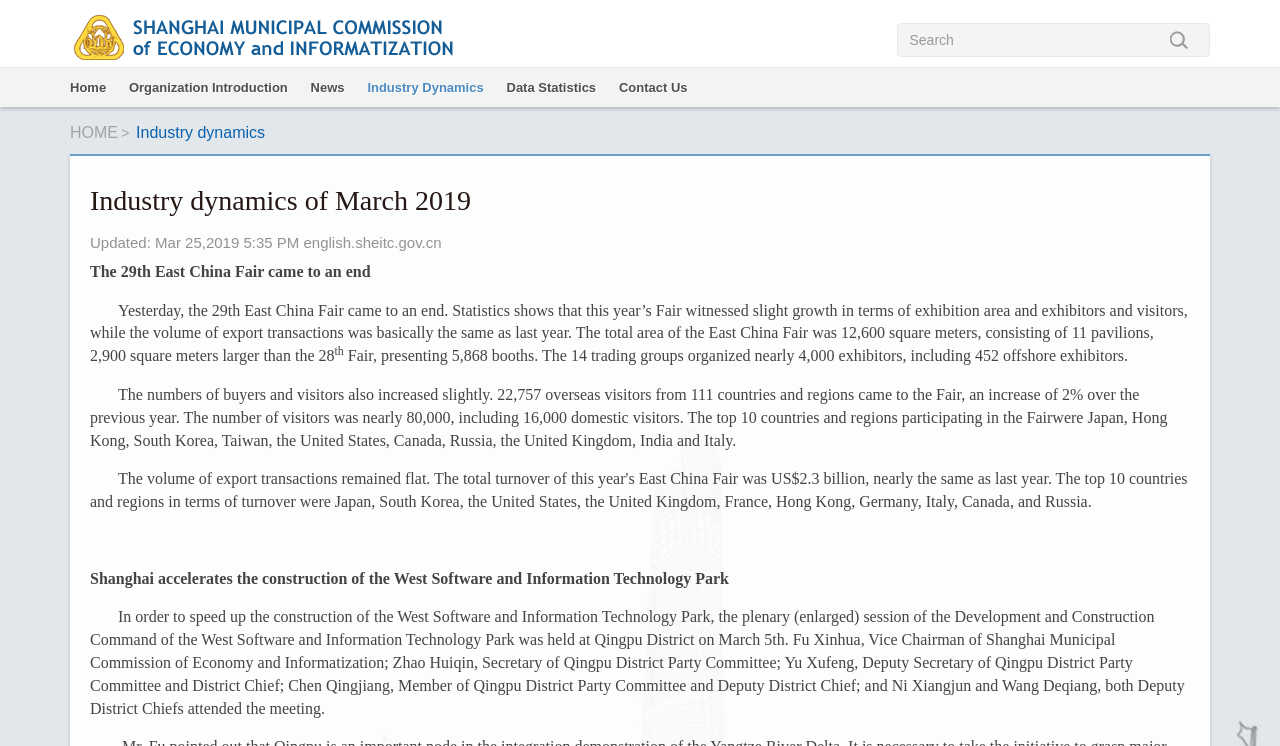Identify the bounding box coordinates of the element that should be clicked to fulfill this task: "Search for industry dynamics". The coordinates should be provided as four float numbers between 0 and 1, i.e., [left, top, right, bottom].

[0.7, 0.031, 0.945, 0.076]